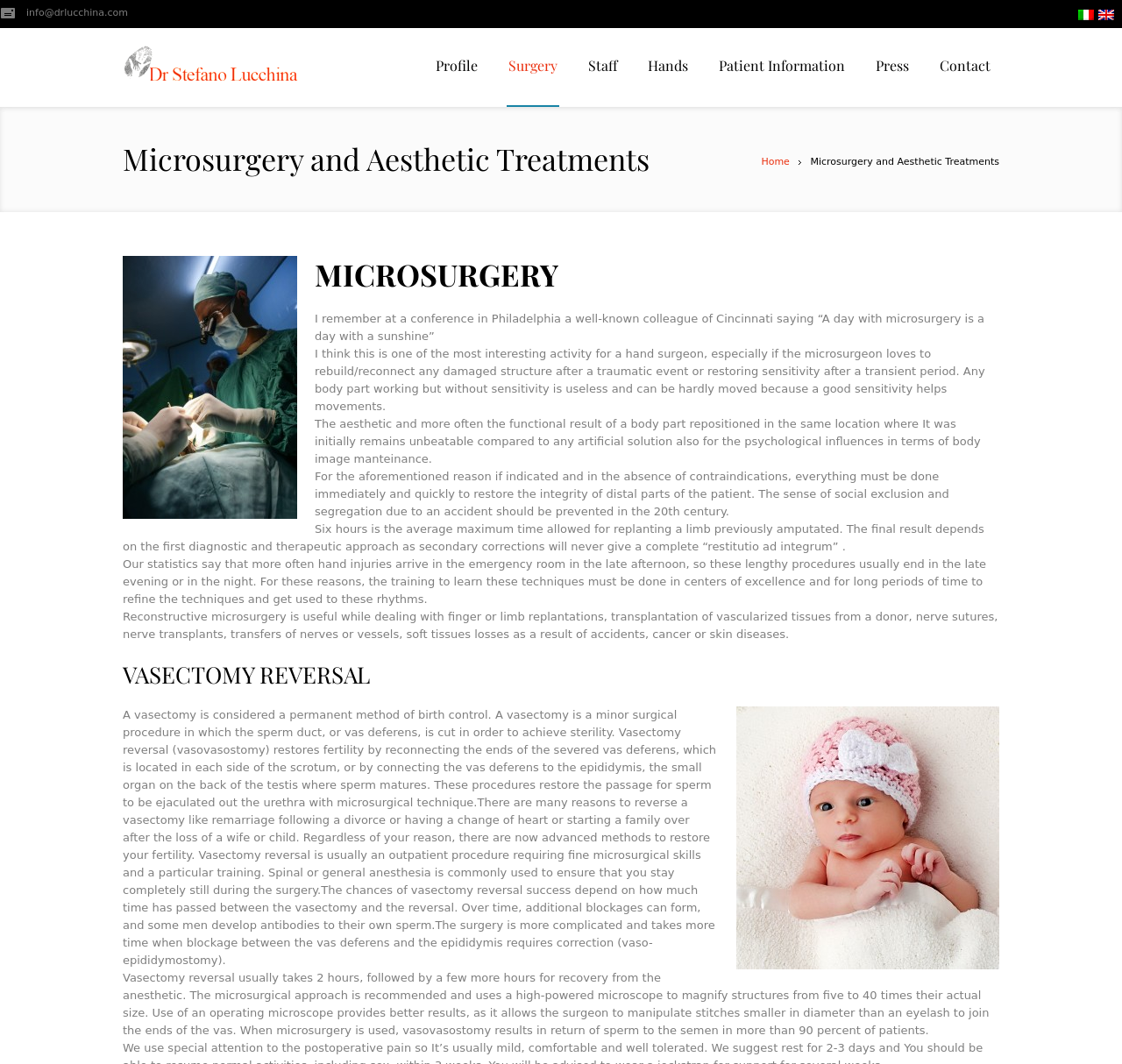Given the element description: "alt="en" title="English"", predict the bounding box coordinates of the UI element it refers to, using four float numbers between 0 and 1, i.e., [left, top, right, bottom].

[0.975, 0.008, 0.993, 0.027]